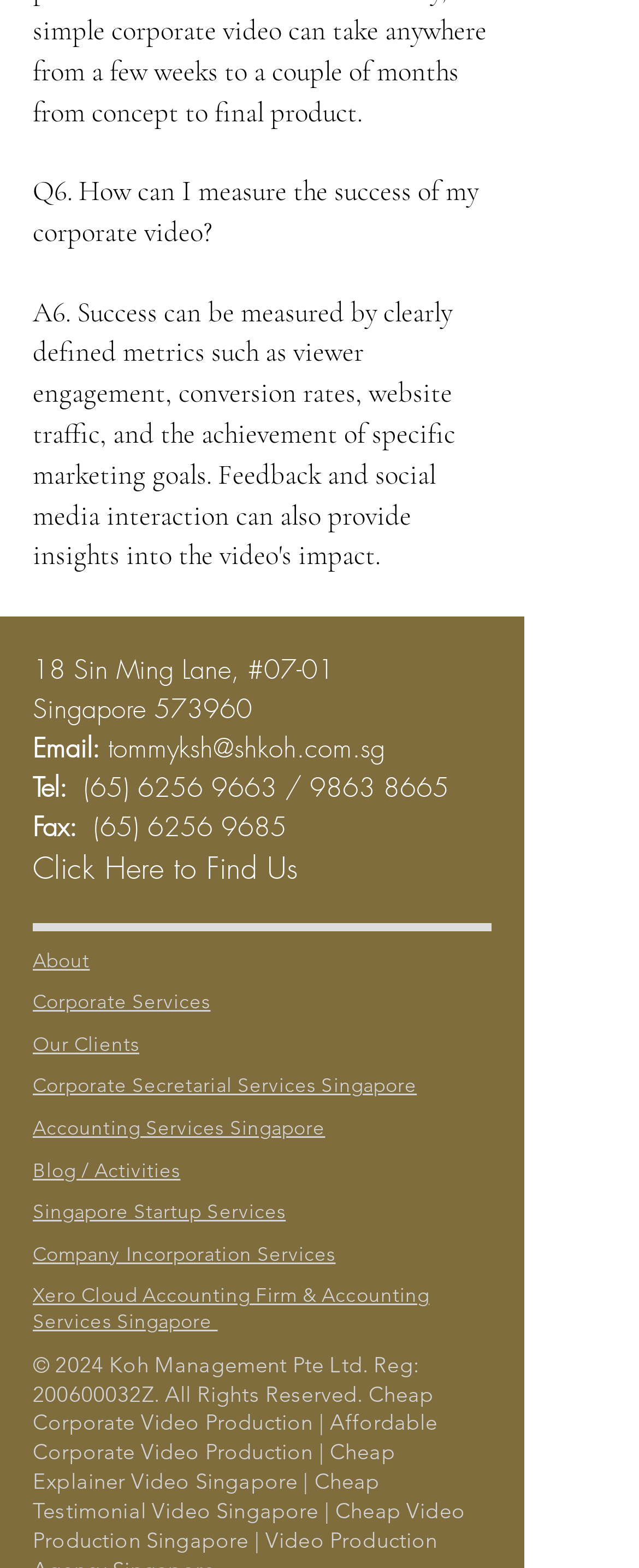Determine the coordinates of the bounding box for the clickable area needed to execute this instruction: "Click on 'Email: tommyksh@shkoh.com.sg'".

[0.169, 0.465, 0.603, 0.488]